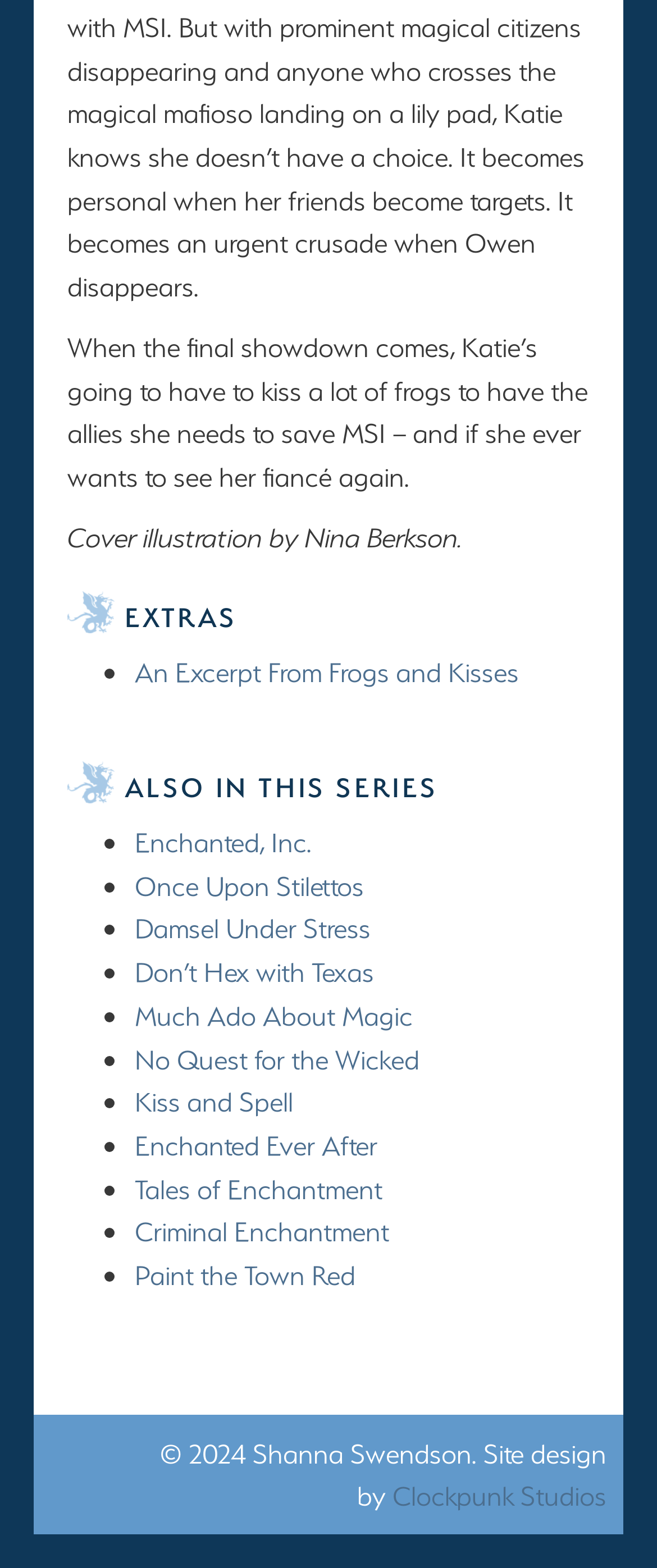What is the copyright year?
Please answer the question with a detailed response using the information from the screenshot.

The StaticText element at the bottom of the webpage mentions '© 2024 Shanna Swendson', which indicates that the copyright year is 2024.